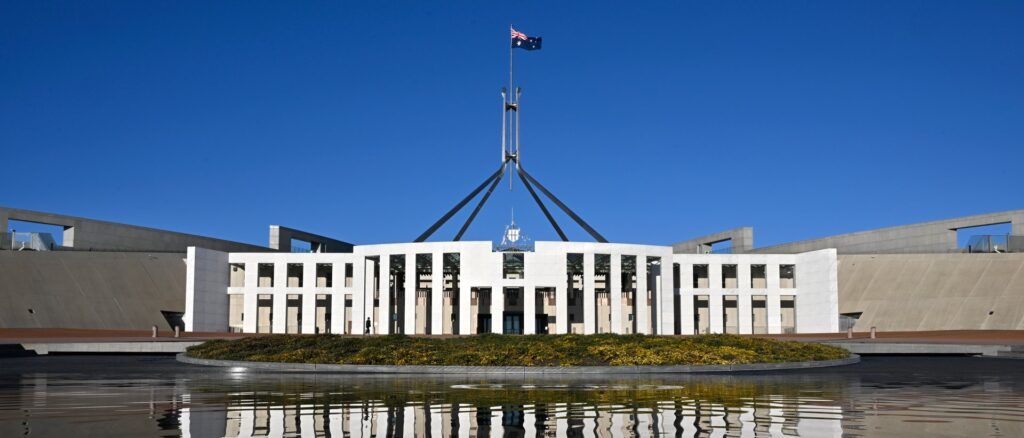Please provide a comprehensive response to the question below by analyzing the image: 
What does the Australian flag on the flagpole symbolize?

The caption explains that the prominent flagpole adorned with the Australian flag 'symbolizes national pride and governance', highlighting the significance of the flag in the context of the image.